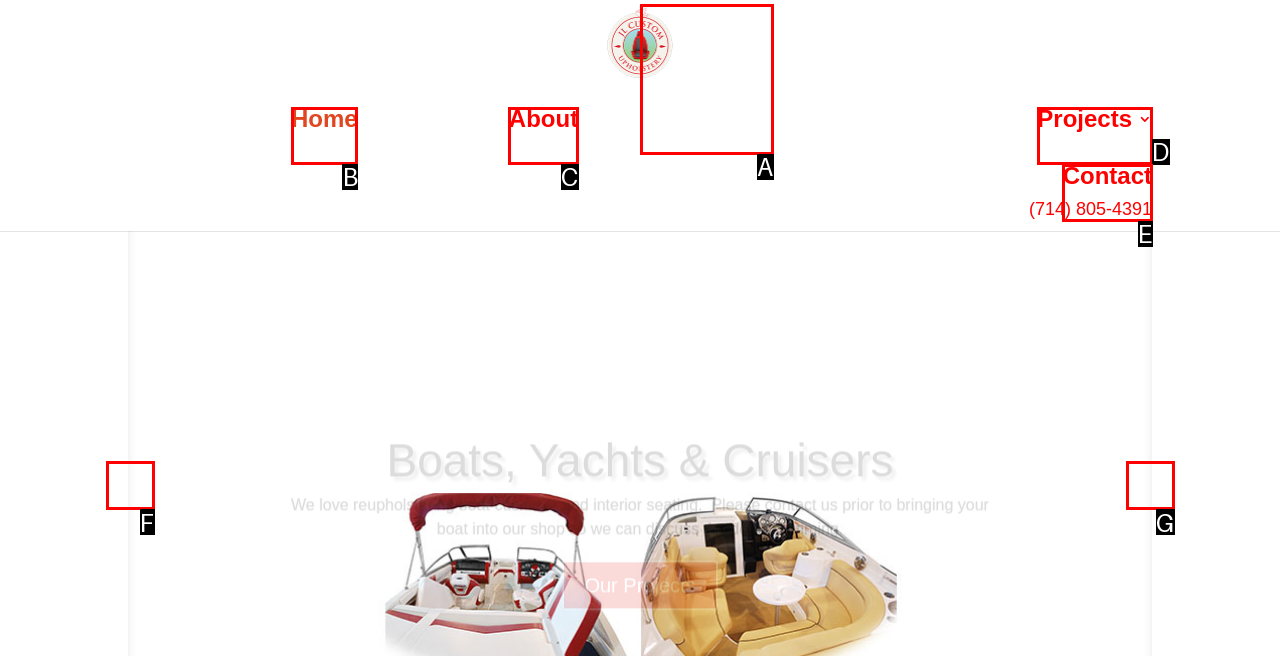Based on the element description: Send, choose the best matching option. Provide the letter of the option directly.

None